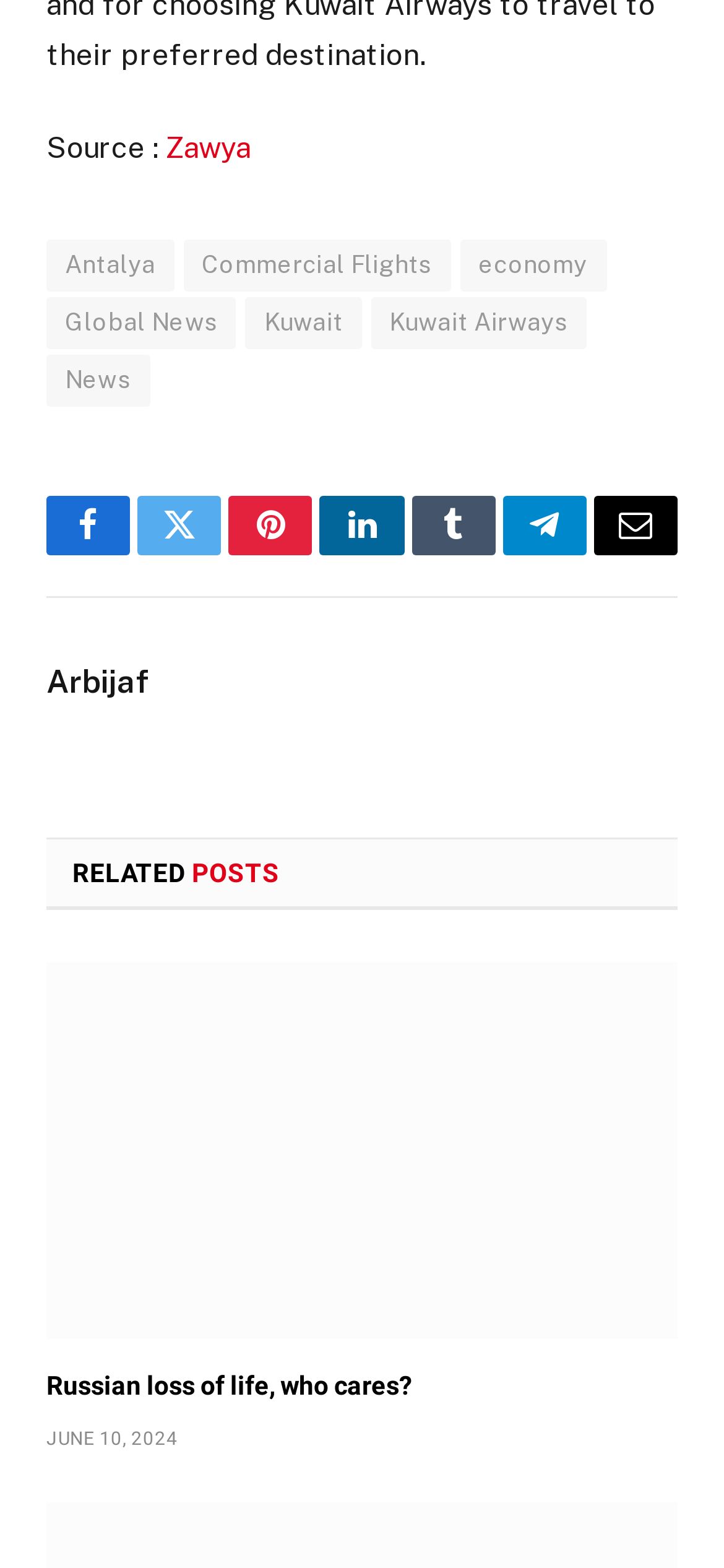What is the source of the article?
Please interpret the details in the image and answer the question thoroughly.

The source of the article is mentioned at the top of the webpage, where it says 'Source :' followed by a link to 'Zawya'.